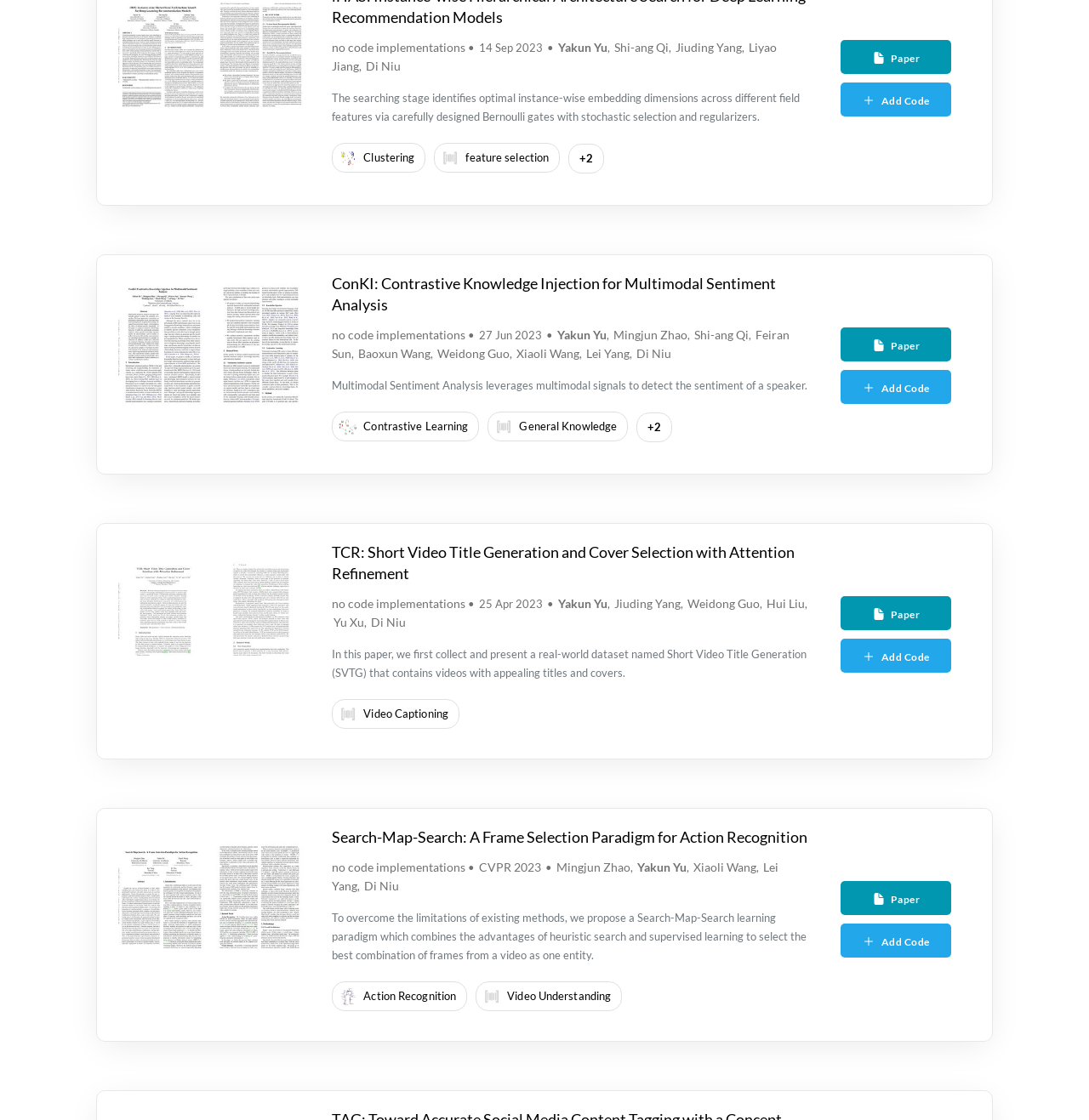Find the bounding box coordinates for the HTML element described as: "Paper". The coordinates should consist of four float values between 0 and 1, i.e., [left, top, right, bottom].

[0.772, 0.035, 0.873, 0.066]